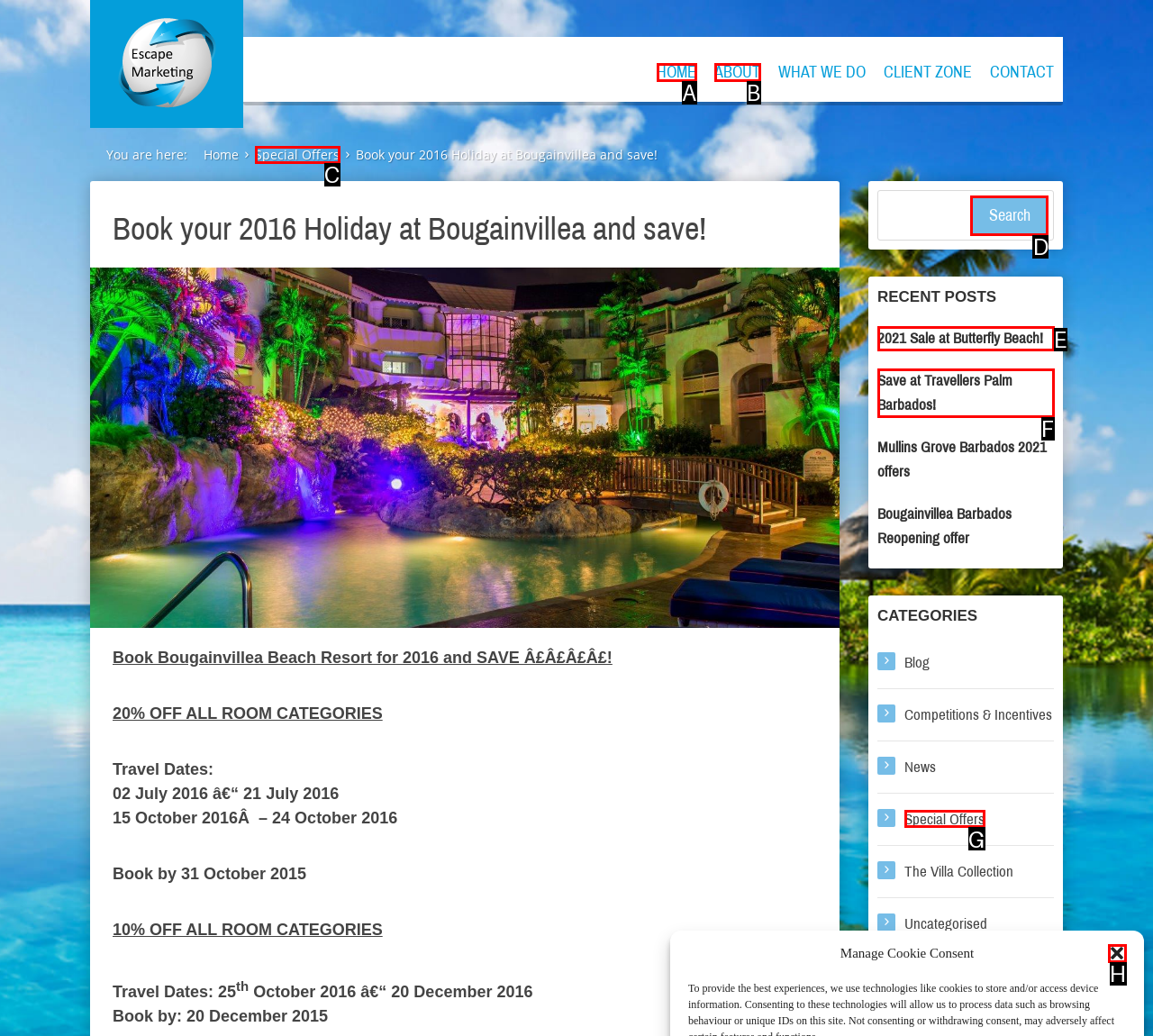Select the HTML element to finish the task: Book by clicking the 'Search' button Reply with the letter of the correct option.

D